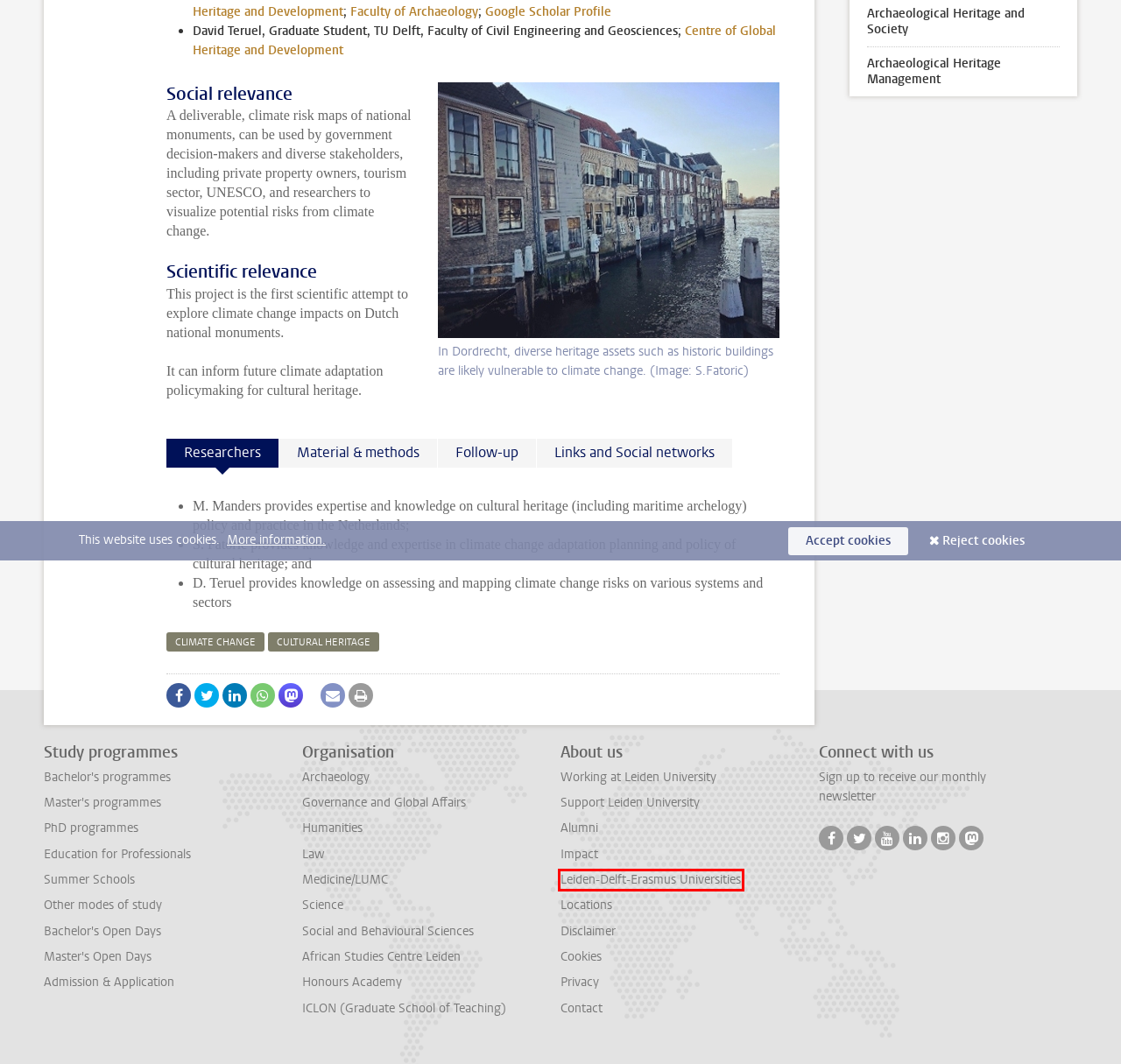You are presented with a screenshot of a webpage containing a red bounding box around a particular UI element. Select the best webpage description that matches the new webpage after clicking the element within the bounding box. Here are the candidates:
A. International newsletter
B. Home - Leiden University Fund
C. Locations - Leiden University
D. Home | Leiden•Delft•Erasmus
E. Martijn Manders - Leiden University
F. Cookies - Leiden University
G. University website - Disclaimer - Leiden University
H. Privacy Notice - Leiden University

D